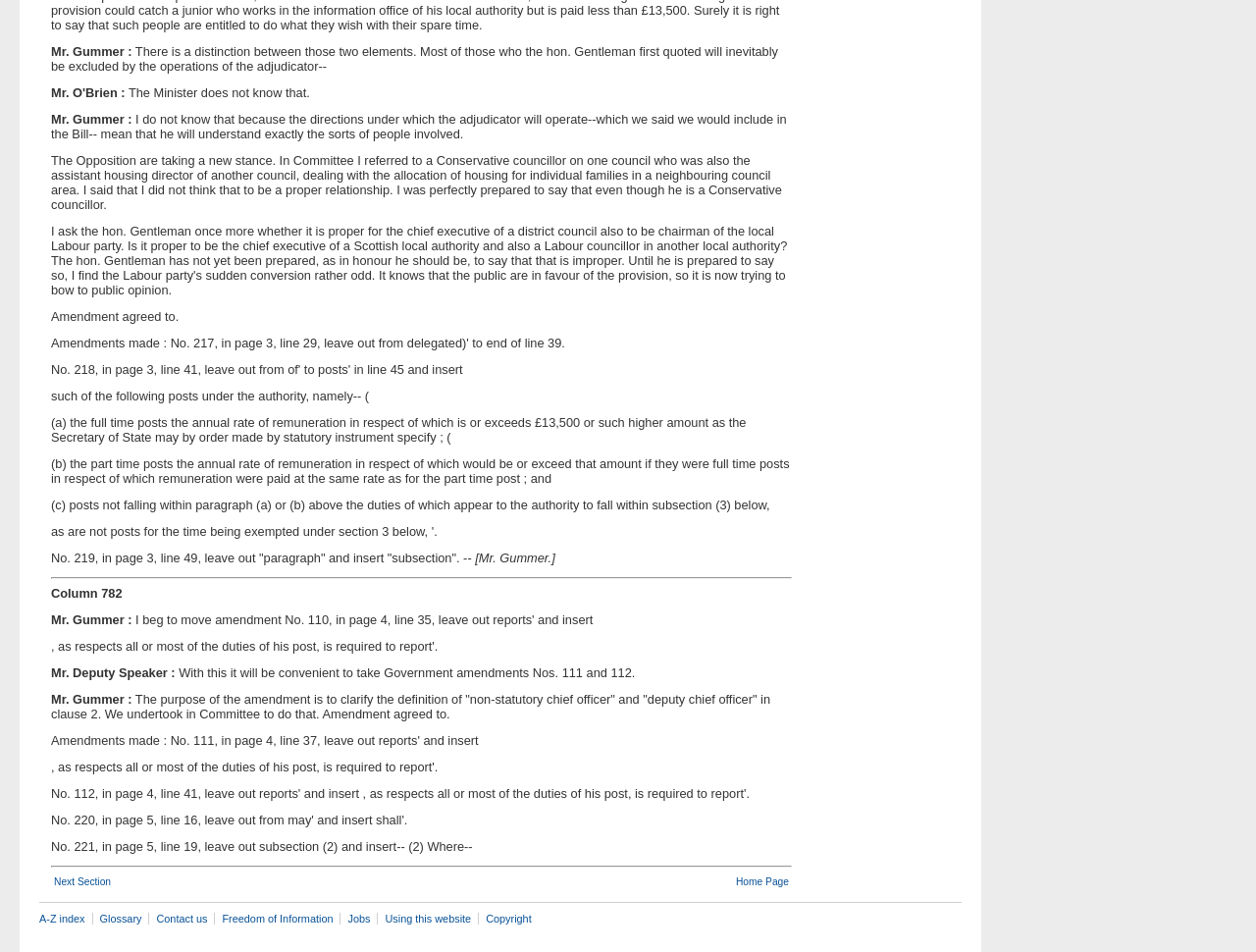Please give a succinct answer using a single word or phrase:
What other resources are available on this website?

A-Z index, Glossary, etc.